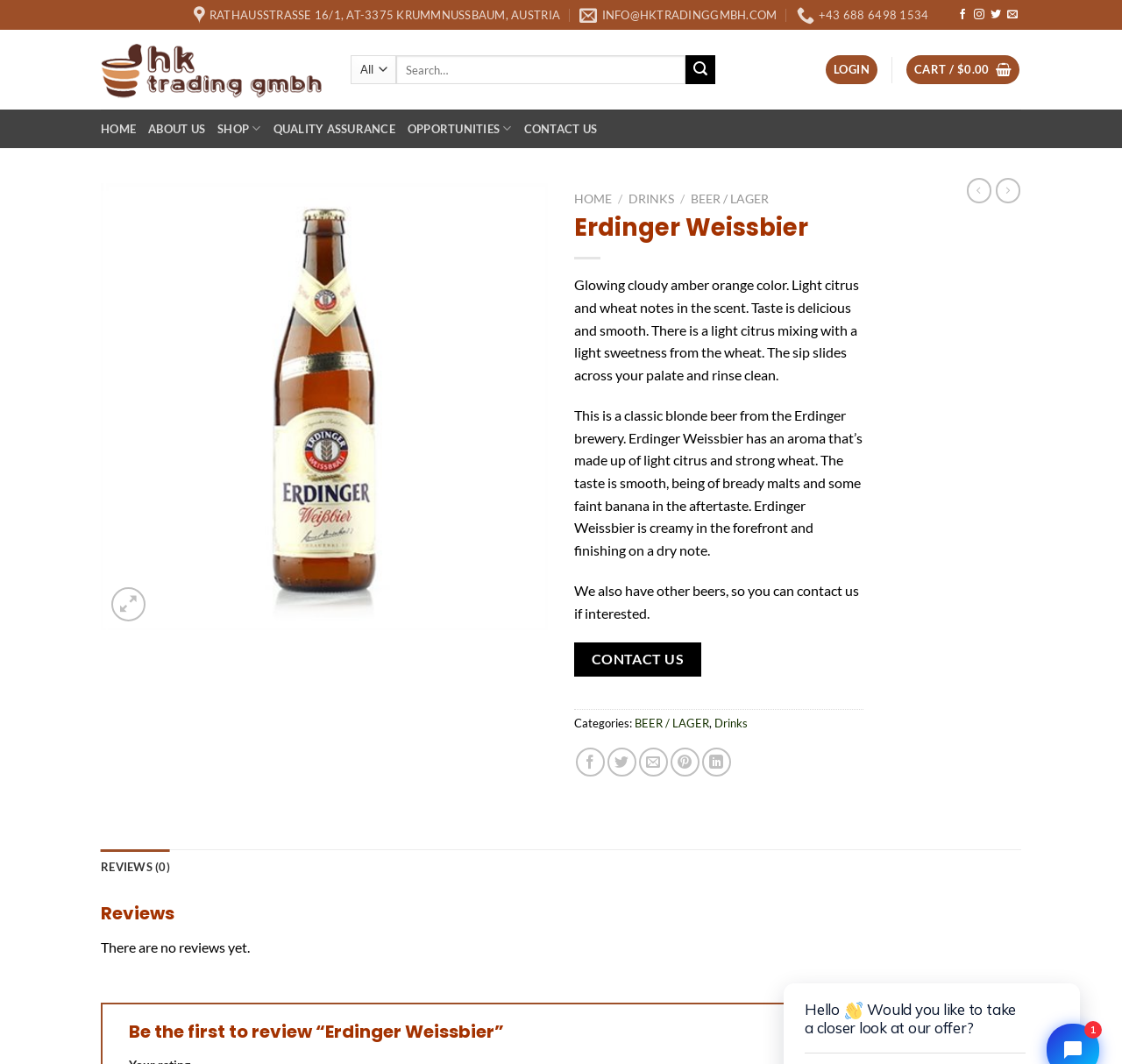Using the given element description, provide the bounding box coordinates (top-left x, top-left y, bottom-right x, bottom-right y) for the corresponding UI element in the screenshot: parent_node: Add to wishlist aria-label="Wishlist"

[0.449, 0.18, 0.479, 0.212]